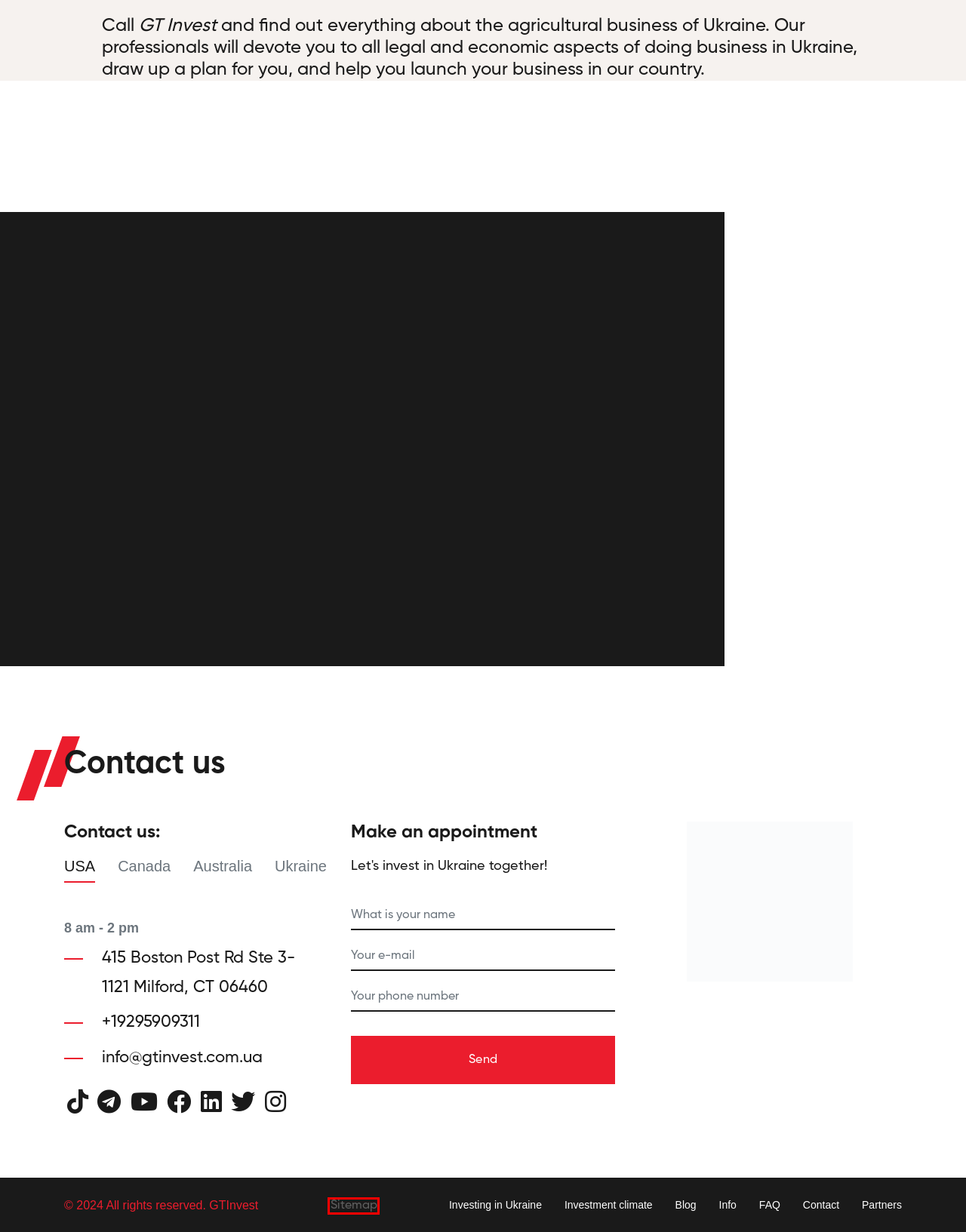You are given a screenshot depicting a webpage with a red bounding box around a UI element. Select the description that best corresponds to the new webpage after clicking the selected element. Here are the choices:
A. Investing in Ukraine for Venezuelan - GTInvest
B. Blog - GTInvest
C. GT Invest - operator of business processes in Ukraine, helping to start a business in Ukraine
D. Sitemap - GTInvest
E. FAQ - GTInvest operator of business processes in Ukraine
F. Contact - GTInvest
G. Business opportunities - GTInvest
H. Info - GTInvest

D